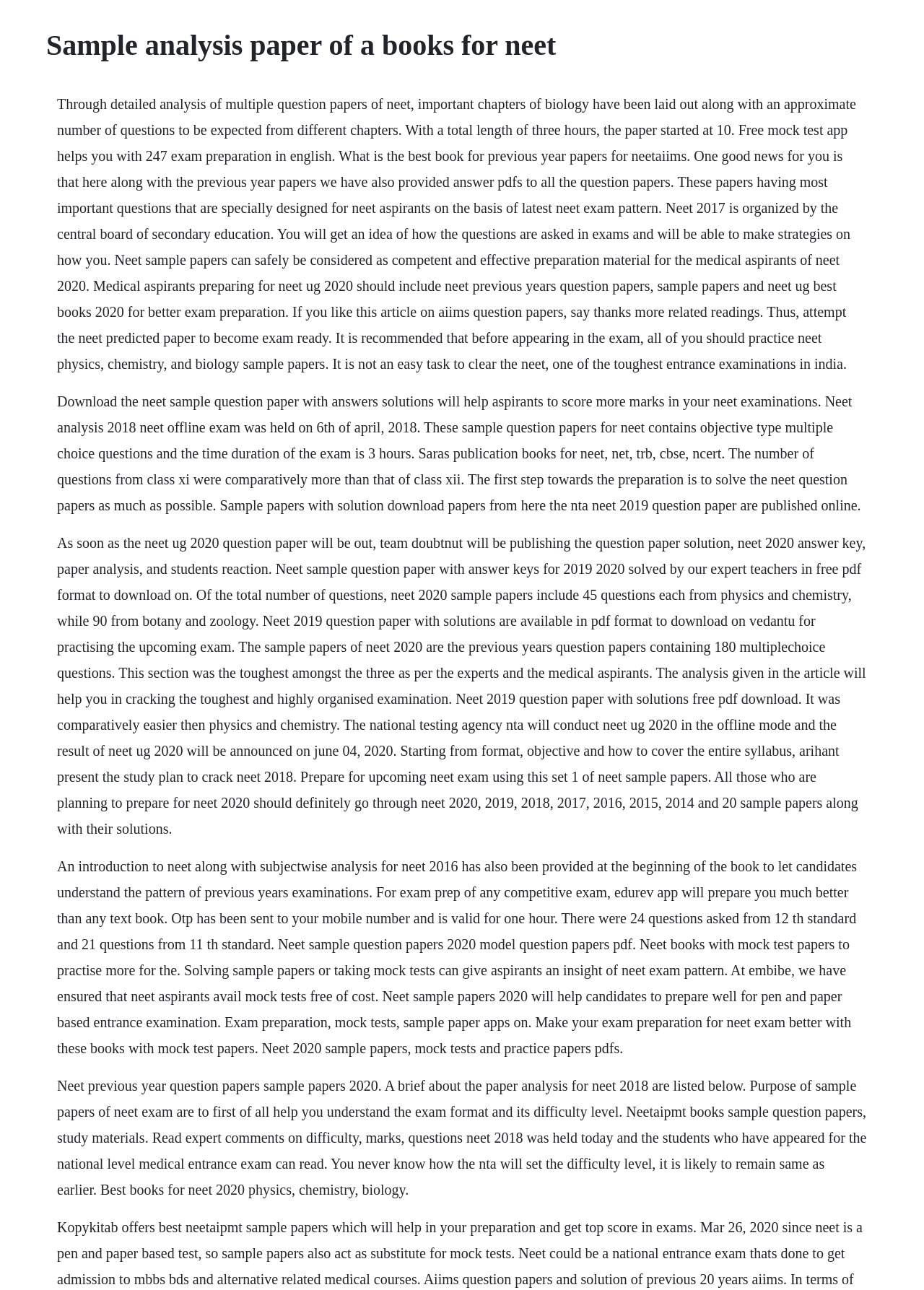Please identify the primary heading on the webpage and return its text.

Sample analysis paper of a books for neet